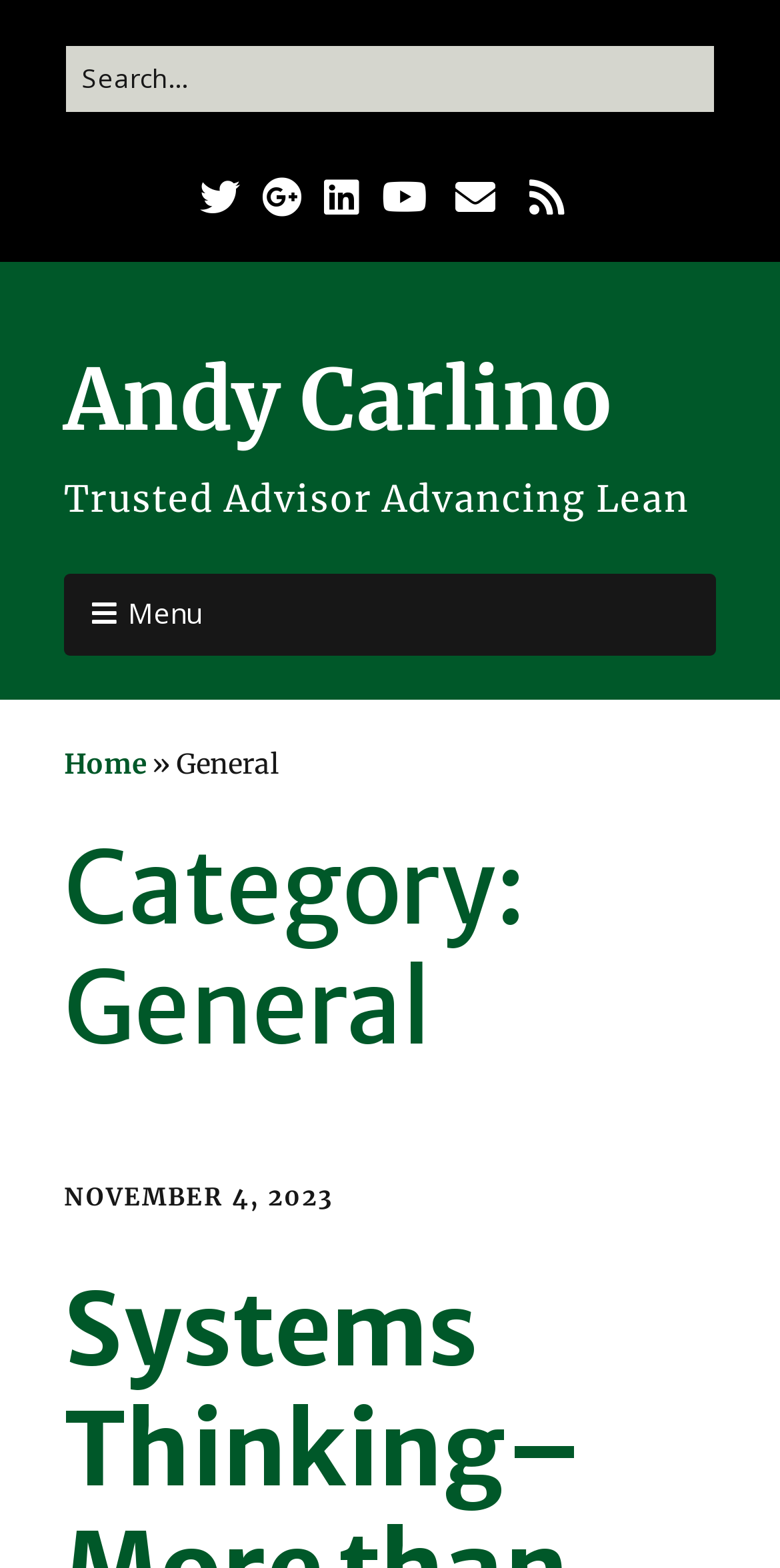Find the bounding box coordinates corresponding to the UI element with the description: "November 4, 2023". The coordinates should be formatted as [left, top, right, bottom], with values as floats between 0 and 1.

[0.082, 0.754, 0.428, 0.773]